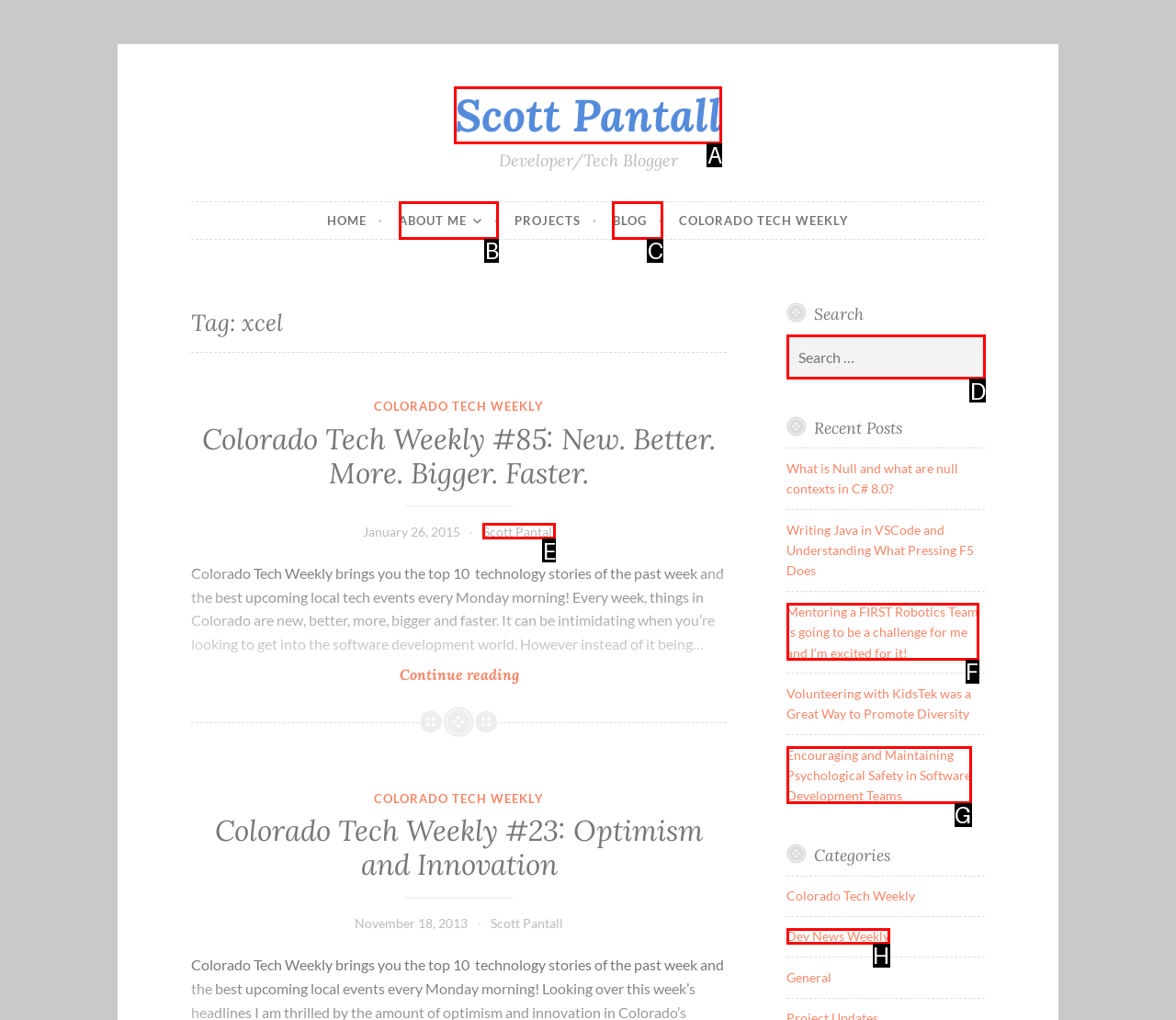Specify the letter of the UI element that should be clicked to achieve the following: Like the current post
Provide the corresponding letter from the choices given.

None